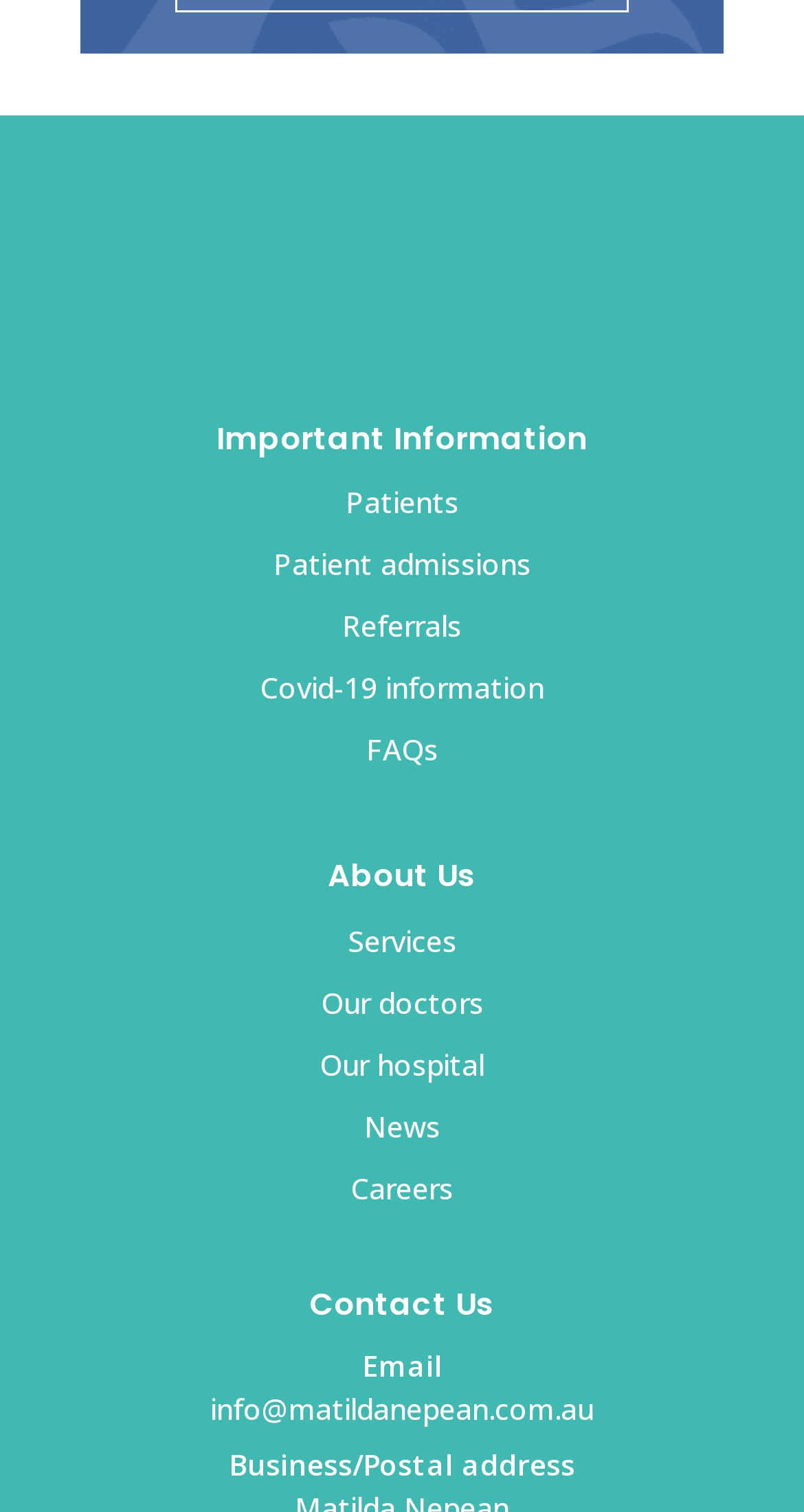Please predict the bounding box coordinates of the element's region where a click is necessary to complete the following instruction: "go to NYALI BRANCH". The coordinates should be represented by four float numbers between 0 and 1, i.e., [left, top, right, bottom].

None